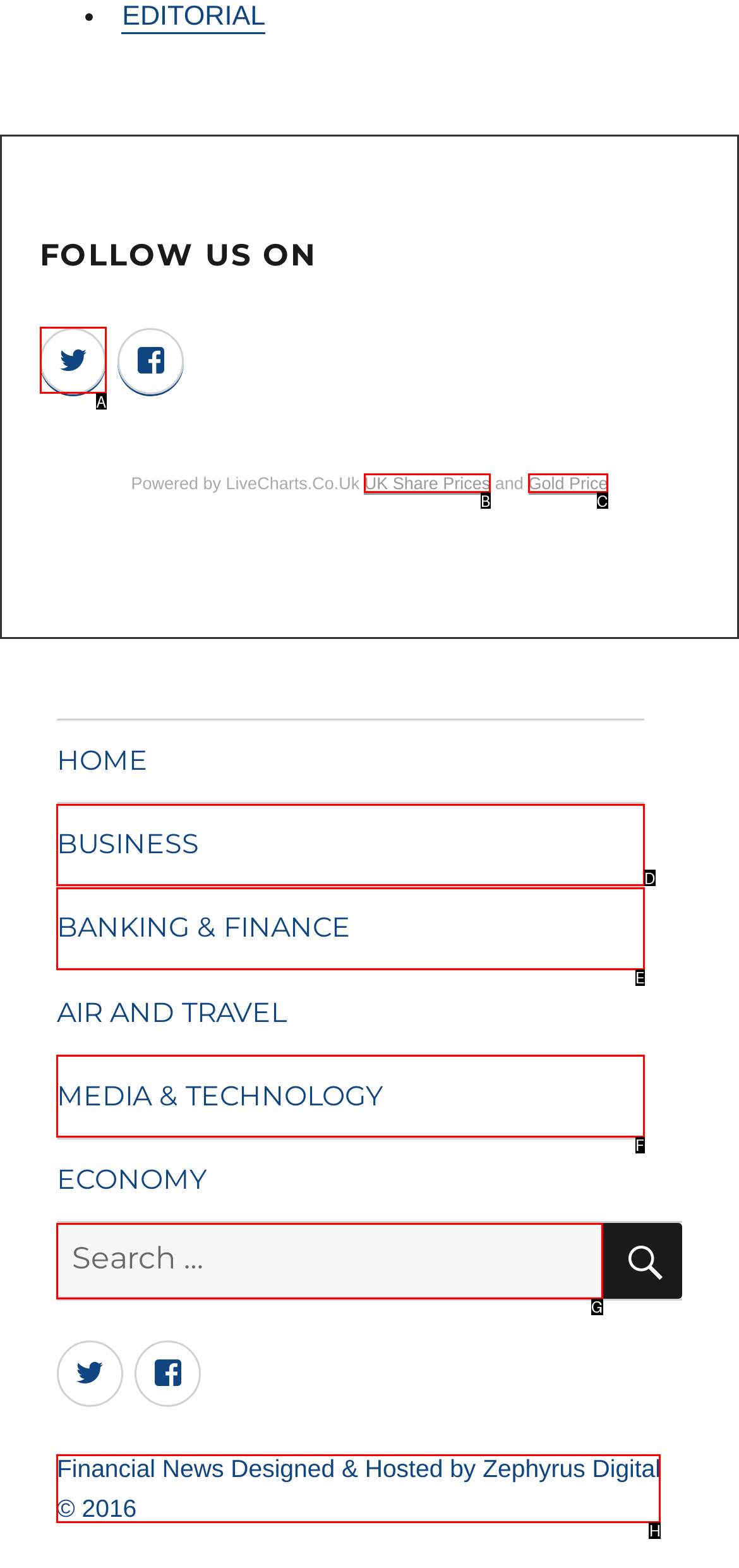Determine the HTML element that aligns with the description: Banking & Finance
Answer by stating the letter of the appropriate option from the available choices.

E